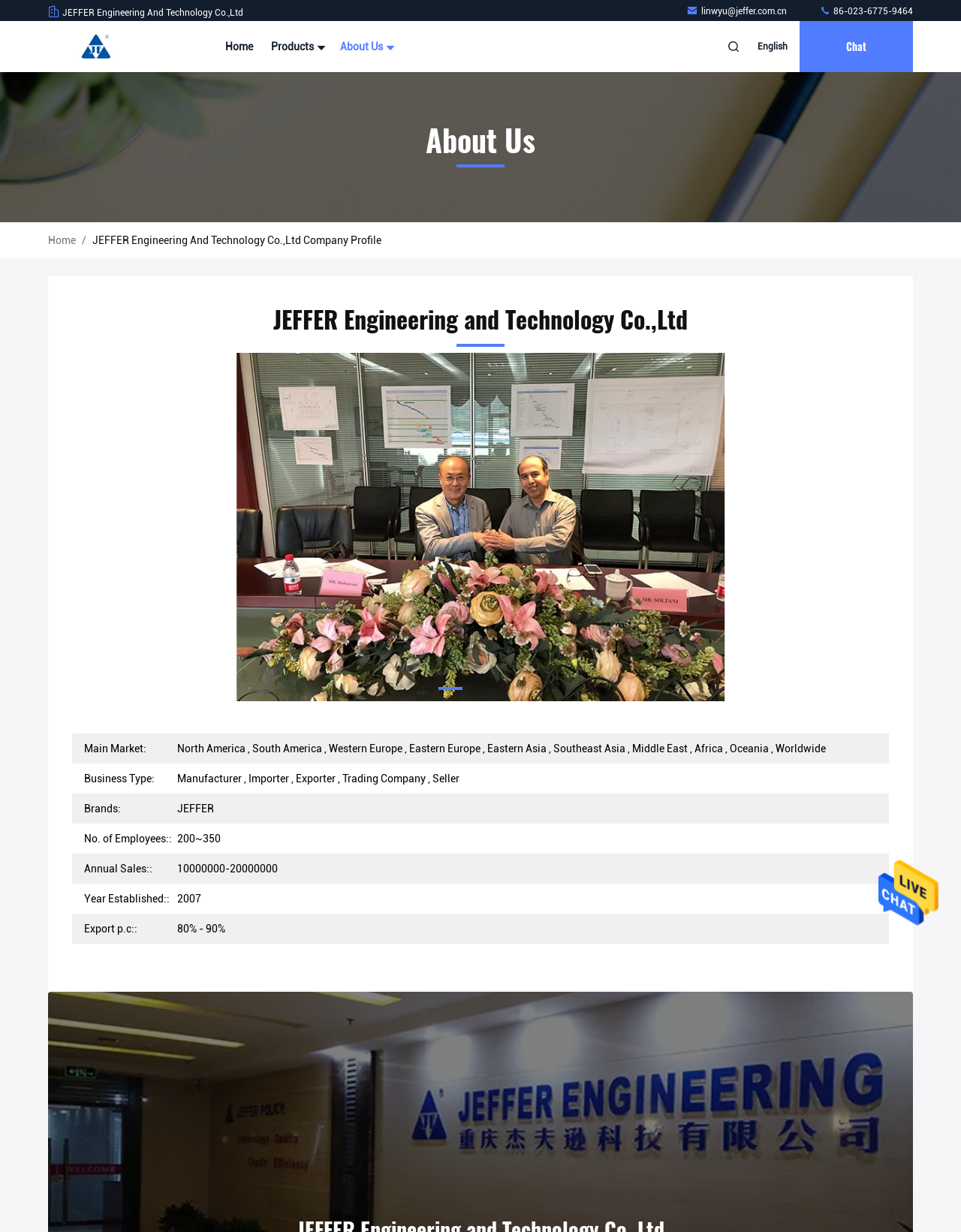What is the main market of the company?
Please look at the screenshot and answer using one word or phrase.

Worldwide